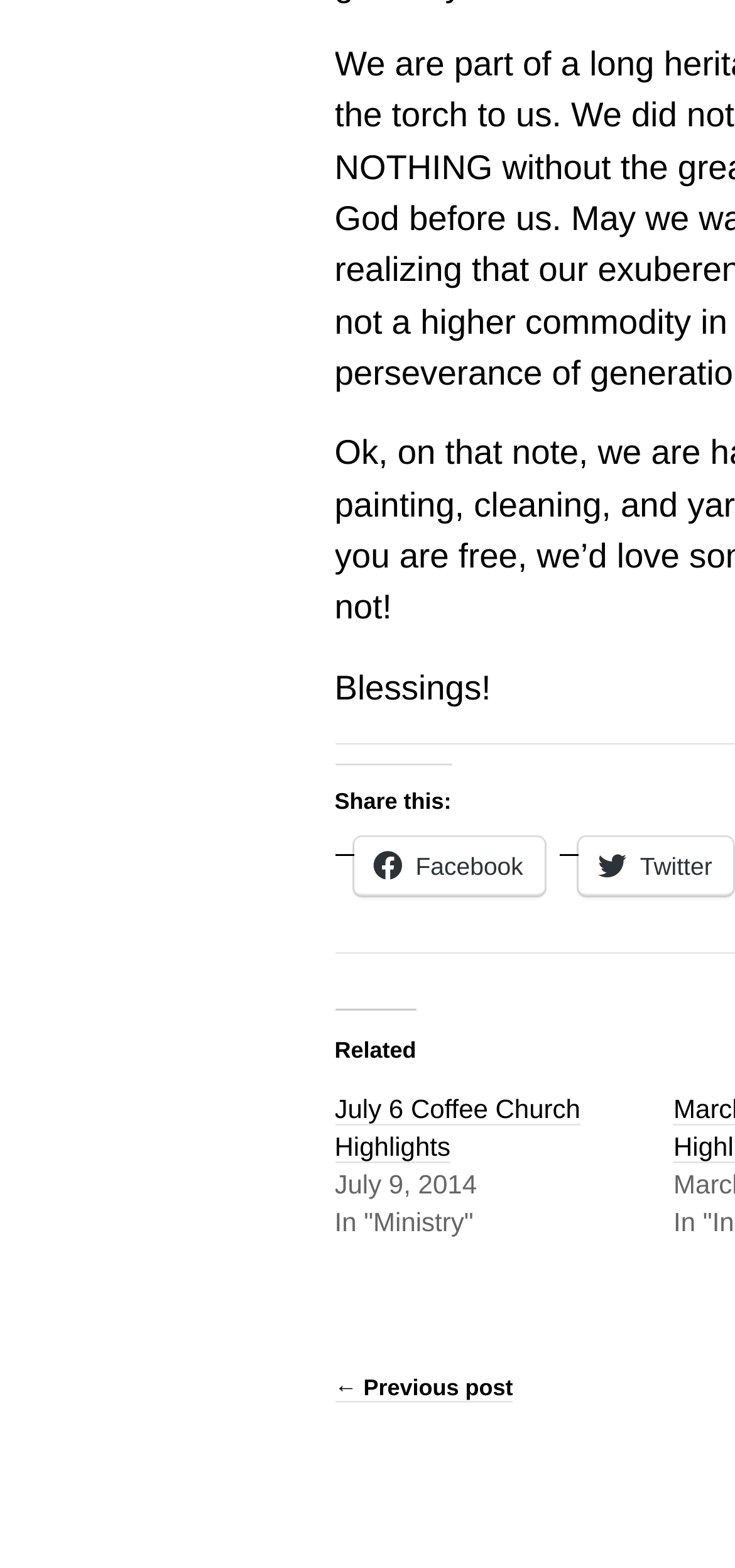Bounding box coordinates are specified in the format (top-left x, top-left y, bottom-right x, bottom-right y). All values are floating point numbers bounded between 0 and 1. Please provide the bounding box coordinate of the region this sentence describes: ← Previous post

[0.455, 0.877, 0.698, 0.895]